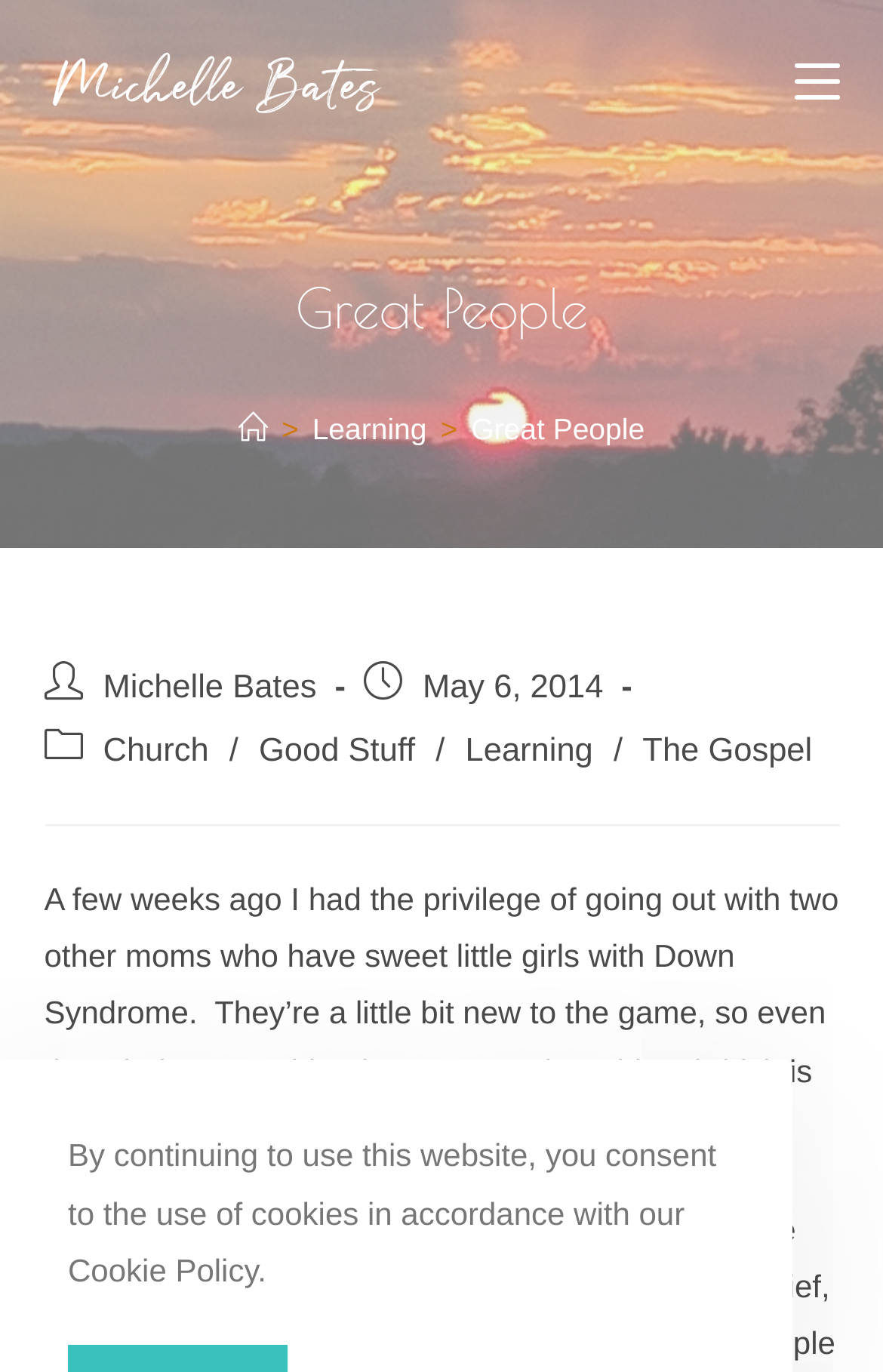Indicate the bounding box coordinates of the element that must be clicked to execute the instruction: "view Michelle Bates profile". The coordinates should be given as four float numbers between 0 and 1, i.e., [left, top, right, bottom].

[0.117, 0.488, 0.358, 0.514]